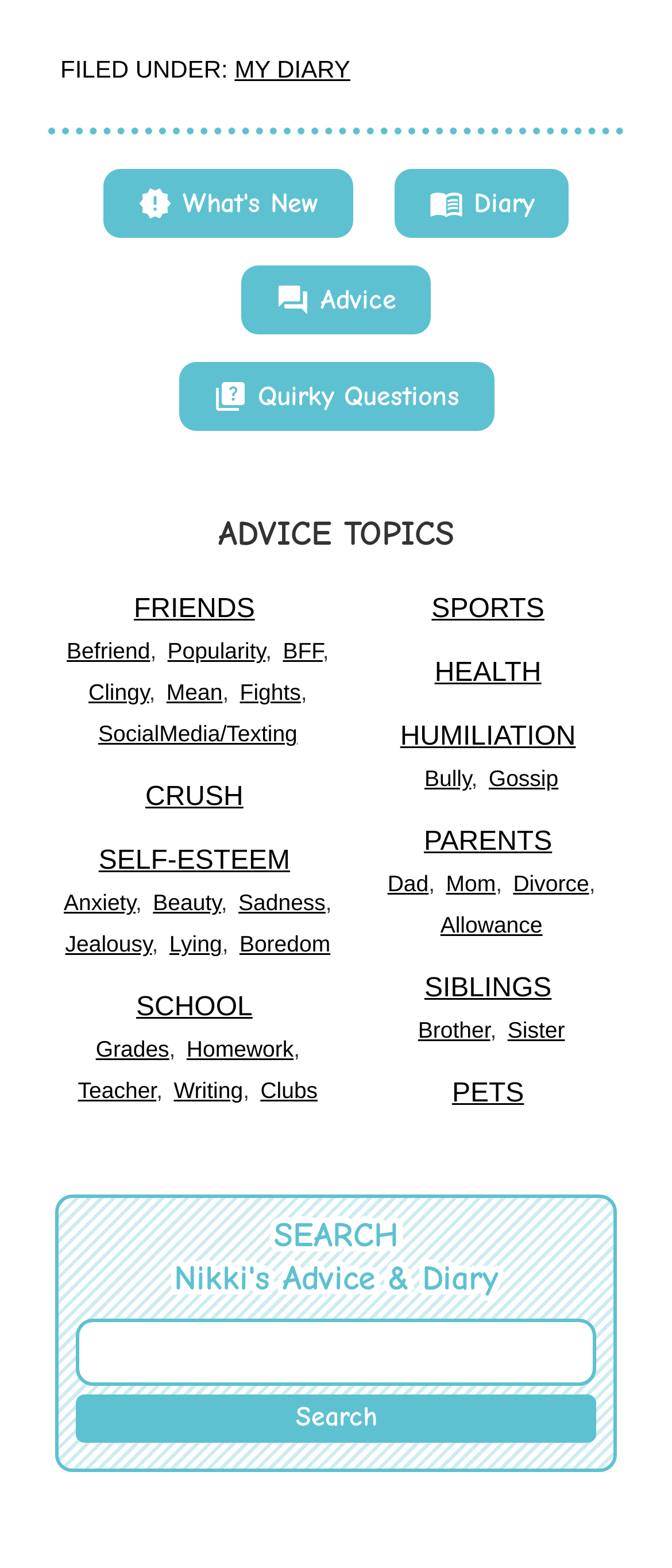Find the bounding box coordinates of the area that needs to be clicked in order to achieve the following instruction: "read about Complexity of Permutation Pattern Matching". The coordinates should be specified as four float numbers between 0 and 1, i.e., [left, top, right, bottom].

None